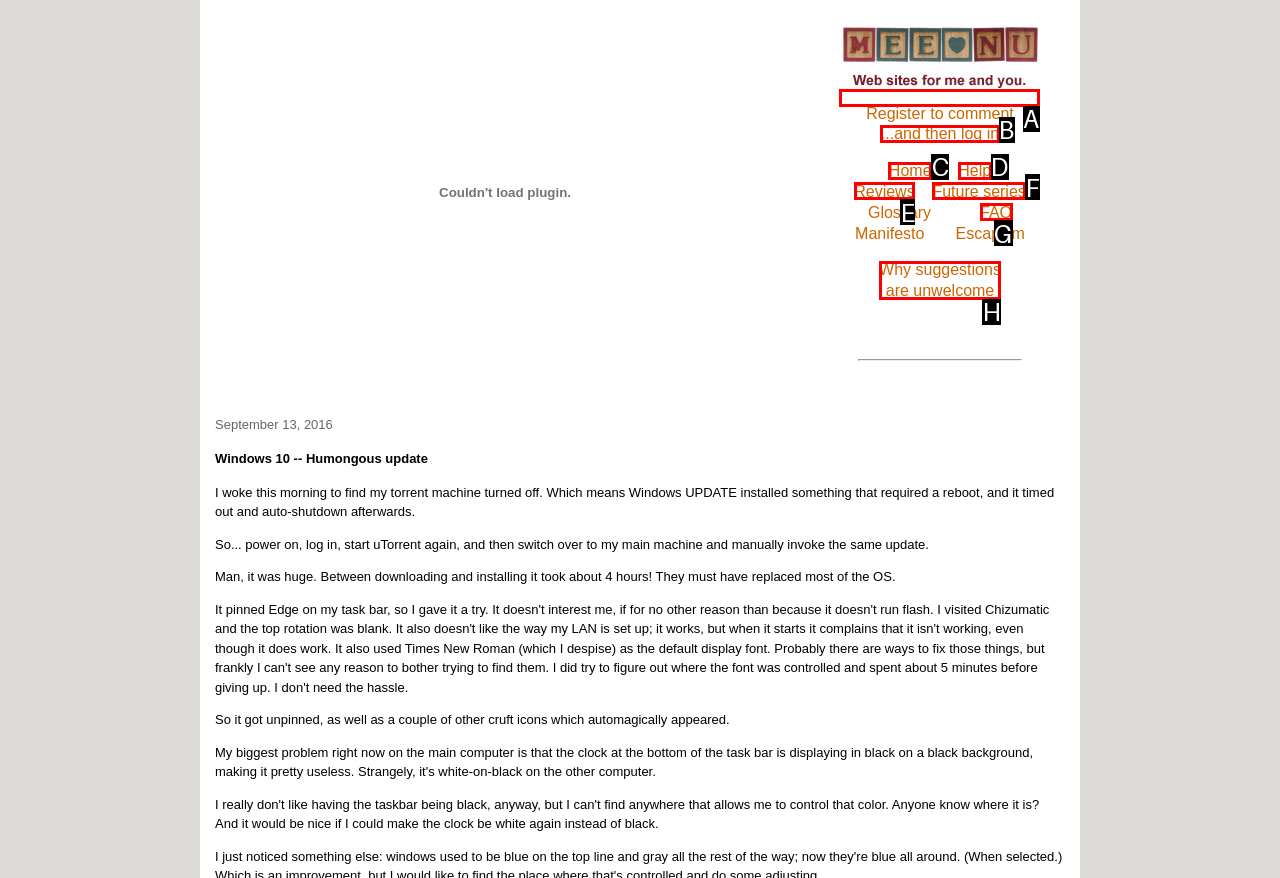Identify the HTML element I need to click to complete this task: Click on 'Web sites for me and you' Provide the option's letter from the available choices.

A